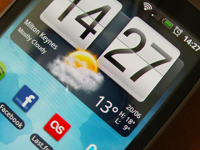Give a one-word or short phrase answer to the question: 
What application icons are visible on the home screen?

Facebook and a local app